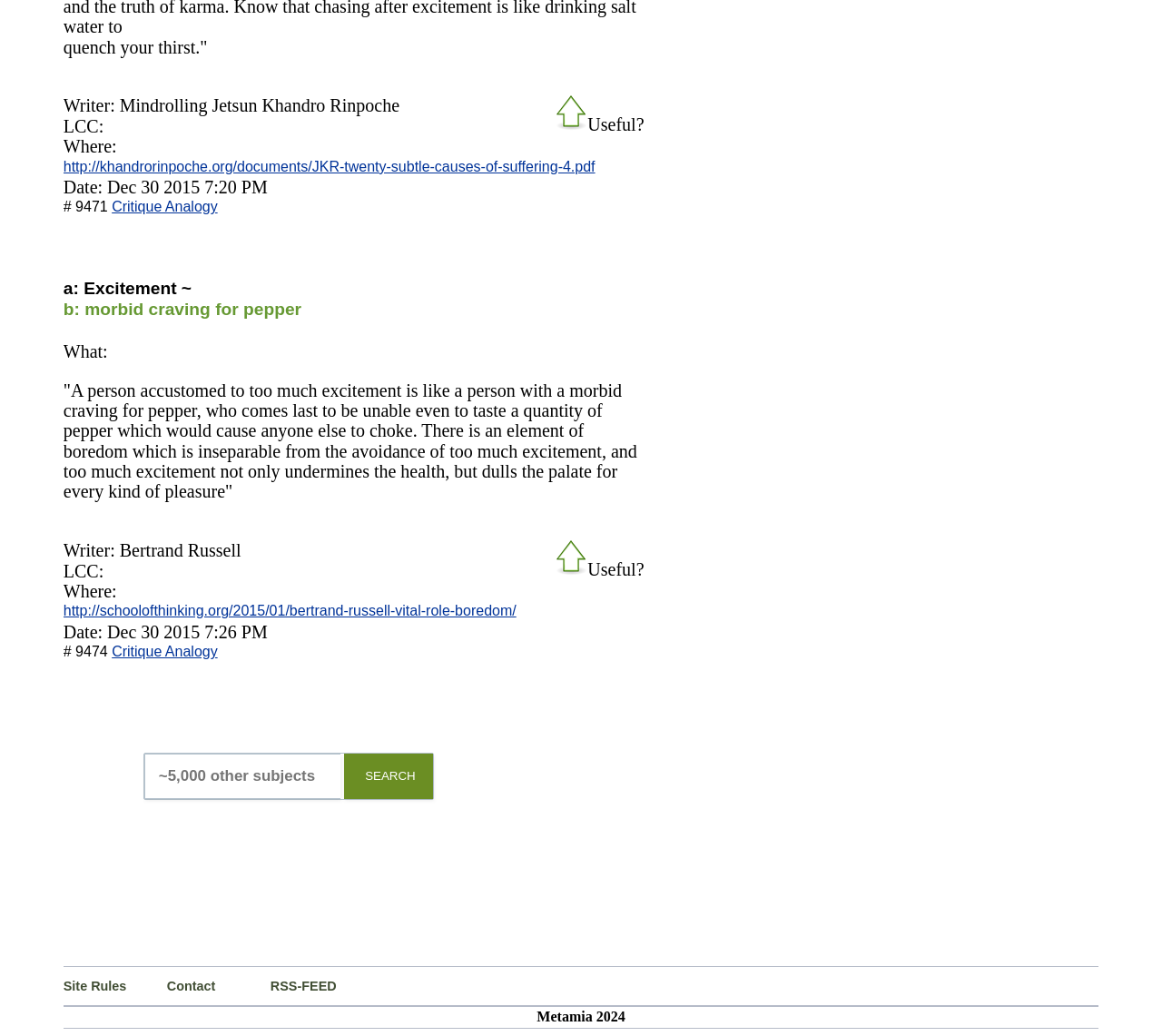Find the bounding box of the UI element described as: "parent_node: Useful? alt="upthumb"". The bounding box coordinates should be given as four float values between 0 and 1, i.e., [left, top, right, bottom].

[0.478, 0.522, 0.506, 0.556]